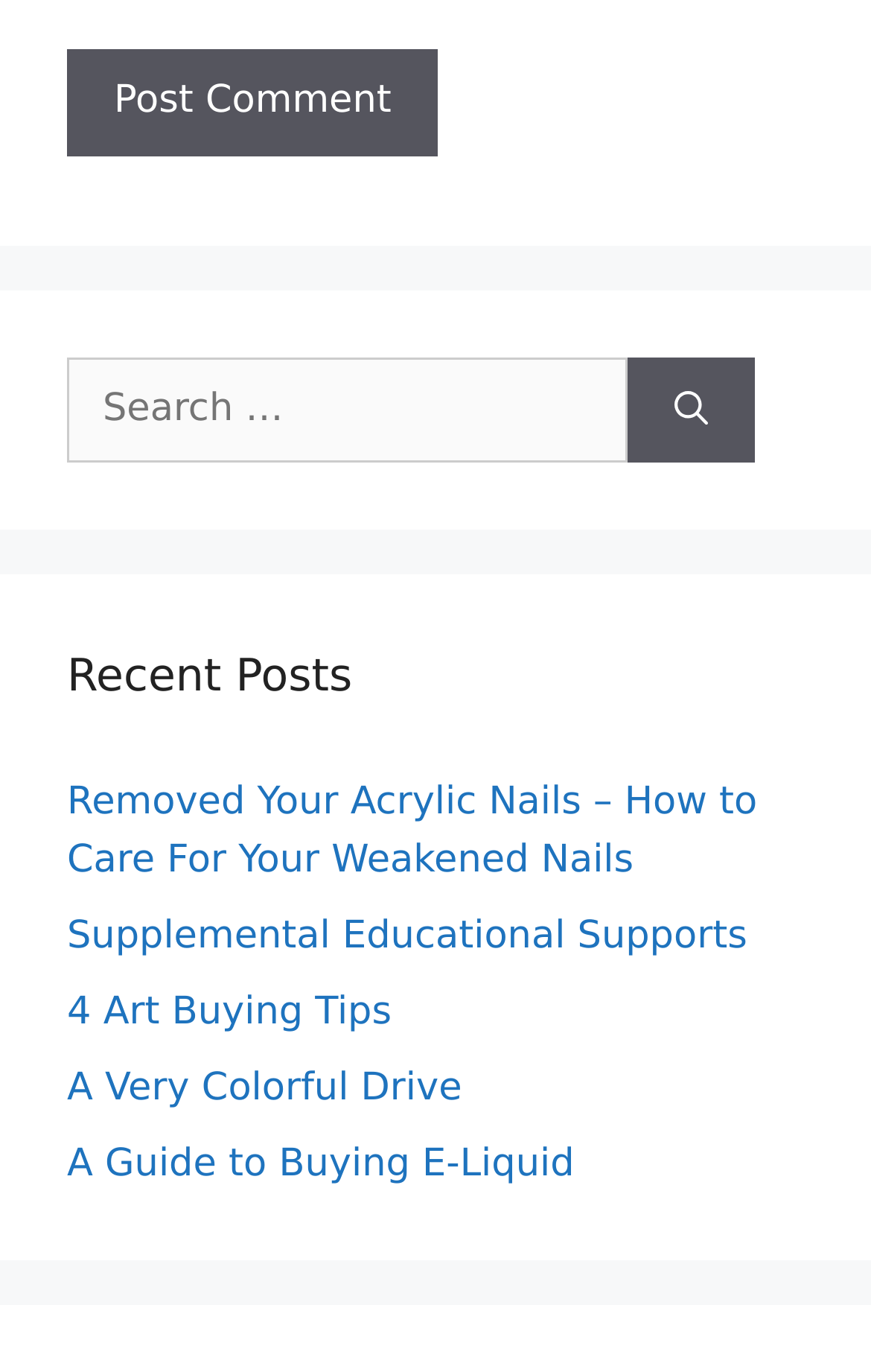What is the topic of the first link under 'Recent Posts'?
Using the image, respond with a single word or phrase.

Nail care